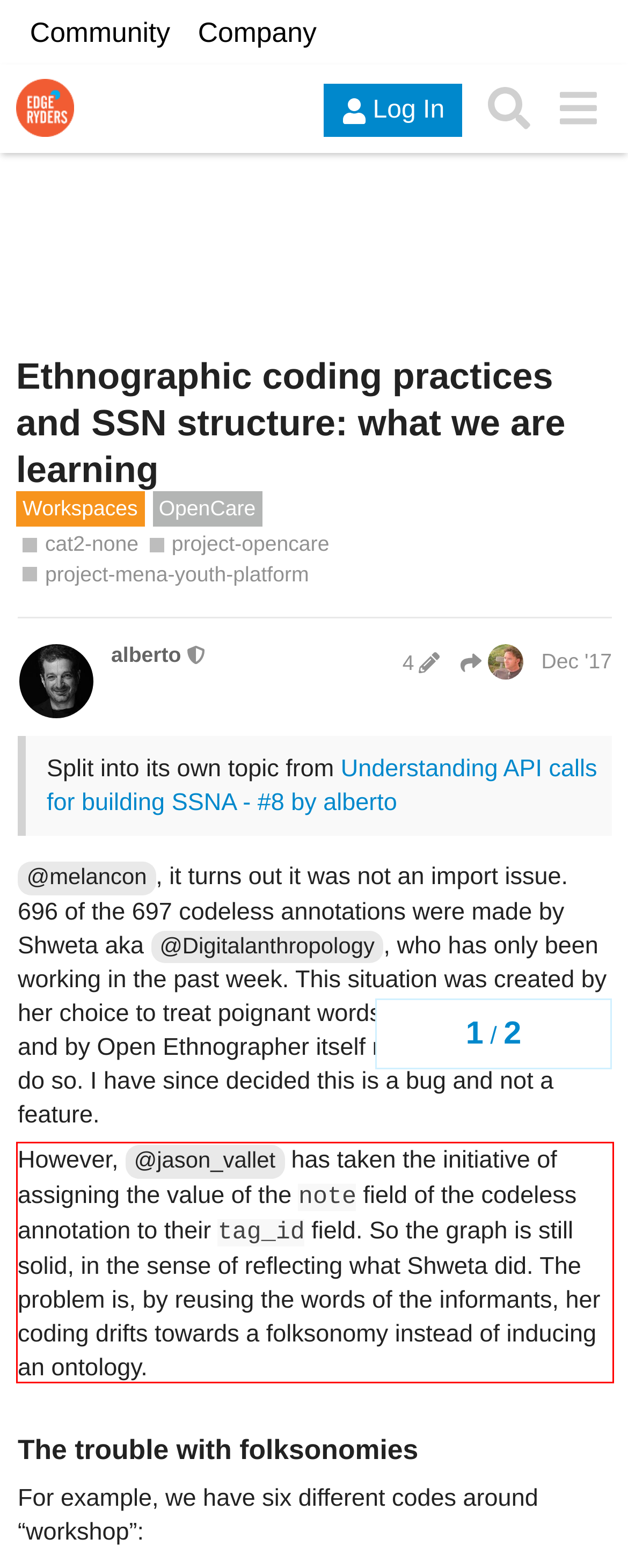Look at the provided screenshot of the webpage and perform OCR on the text within the red bounding box.

However, @jason_vallet has taken the initiative of assigning the value of the note field of the codeless annotation to their tag_id field. So the graph is still solid, in the sense of reflecting what Shweta did. The problem is, by reusing the words of the informants, her coding drifts towards a folksonomy instead of inducing an ontology.